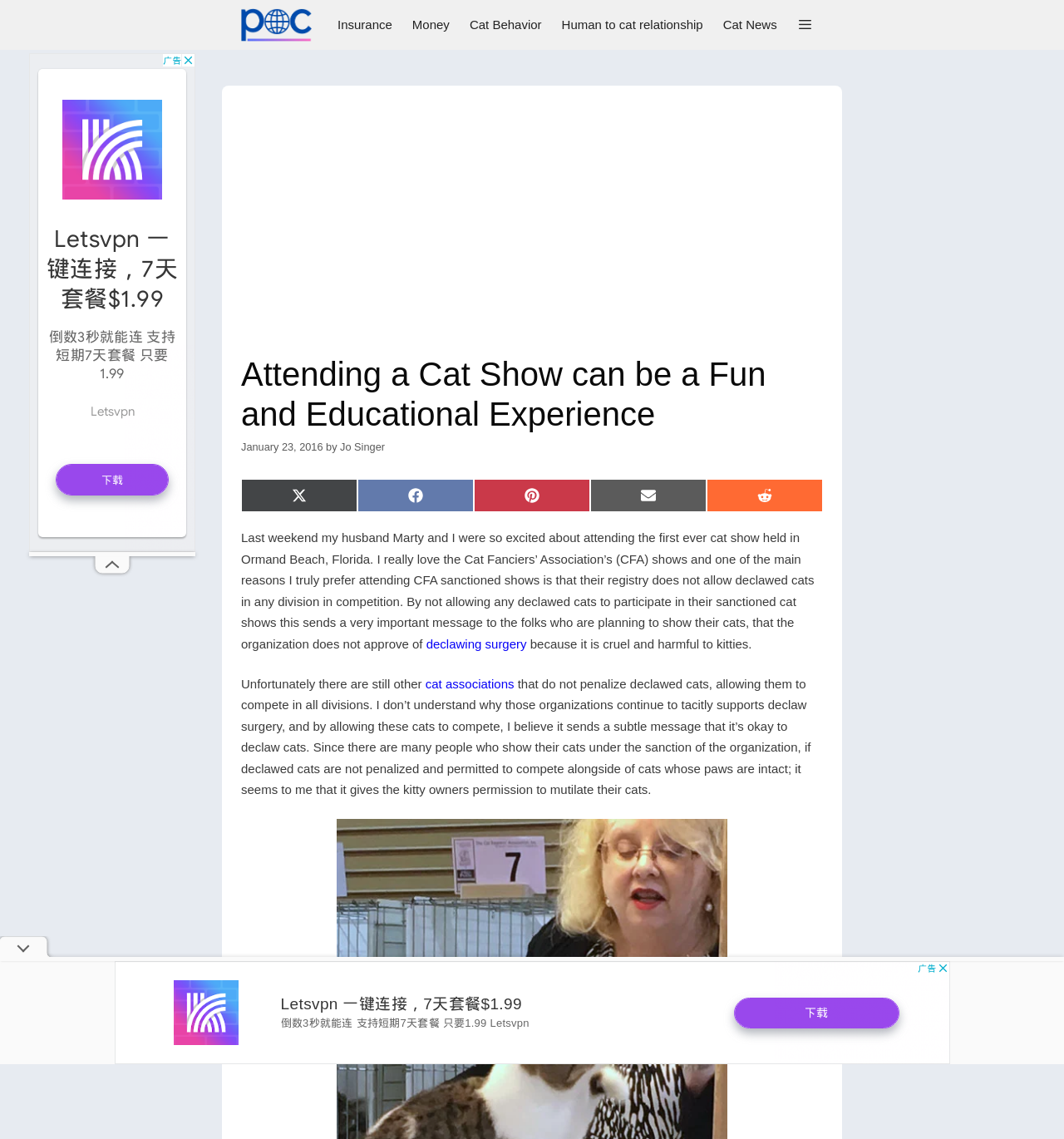Please determine the bounding box coordinates of the area that needs to be clicked to complete this task: 'Click on the 'Cat Behavior' link'. The coordinates must be four float numbers between 0 and 1, formatted as [left, top, right, bottom].

[0.432, 0.0, 0.518, 0.044]